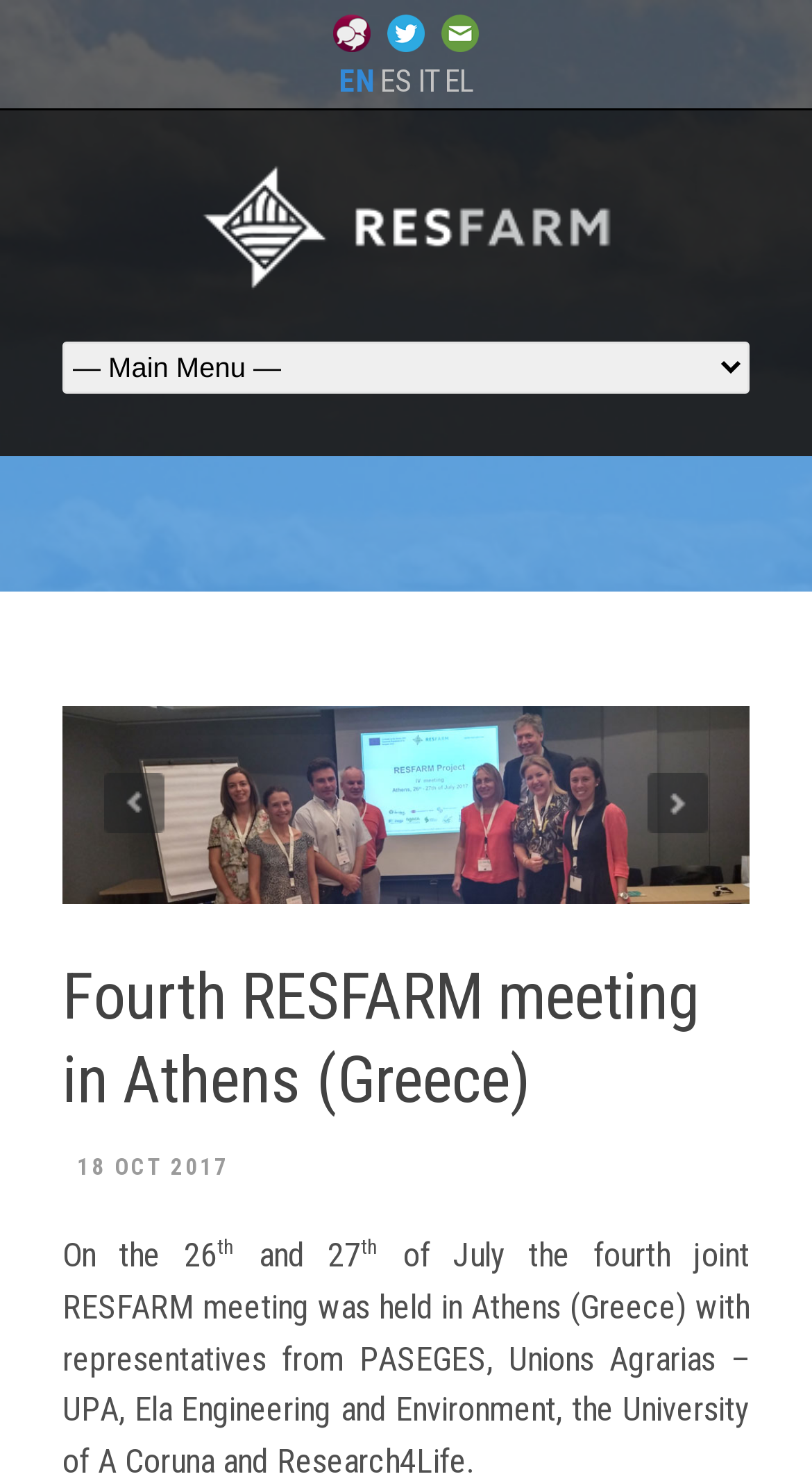Please determine the bounding box coordinates of the element's region to click in order to carry out the following instruction: "Visit Twitter". The coordinates should be four float numbers between 0 and 1, i.e., [left, top, right, bottom].

[0.477, 0.01, 0.523, 0.035]